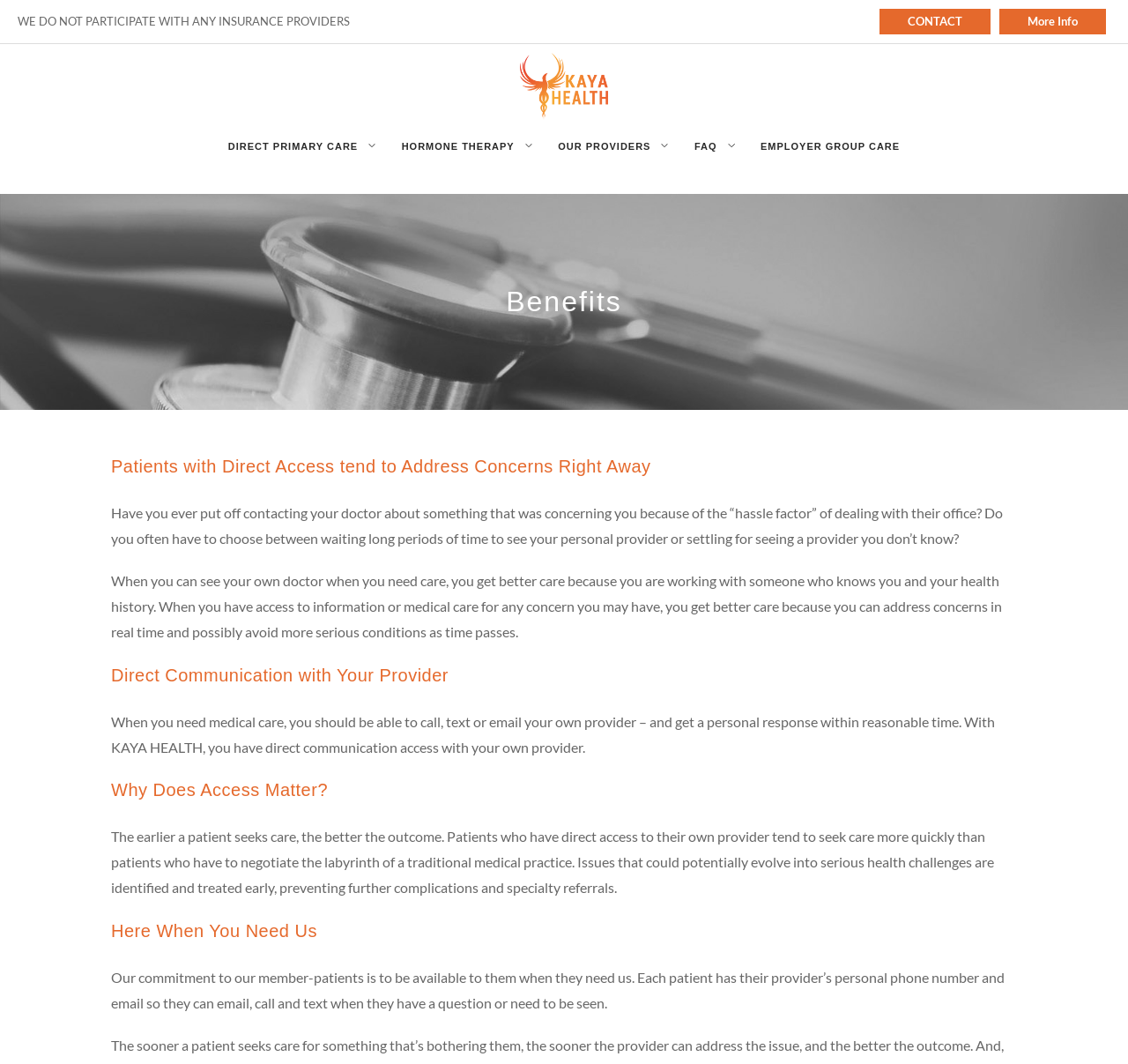Can you identify the bounding box coordinates of the clickable region needed to carry out this instruction: 'Learn more about DIRECT PRIMARY CARE'? The coordinates should be four float numbers within the range of 0 to 1, stated as [left, top, right, bottom].

[0.187, 0.121, 0.333, 0.154]